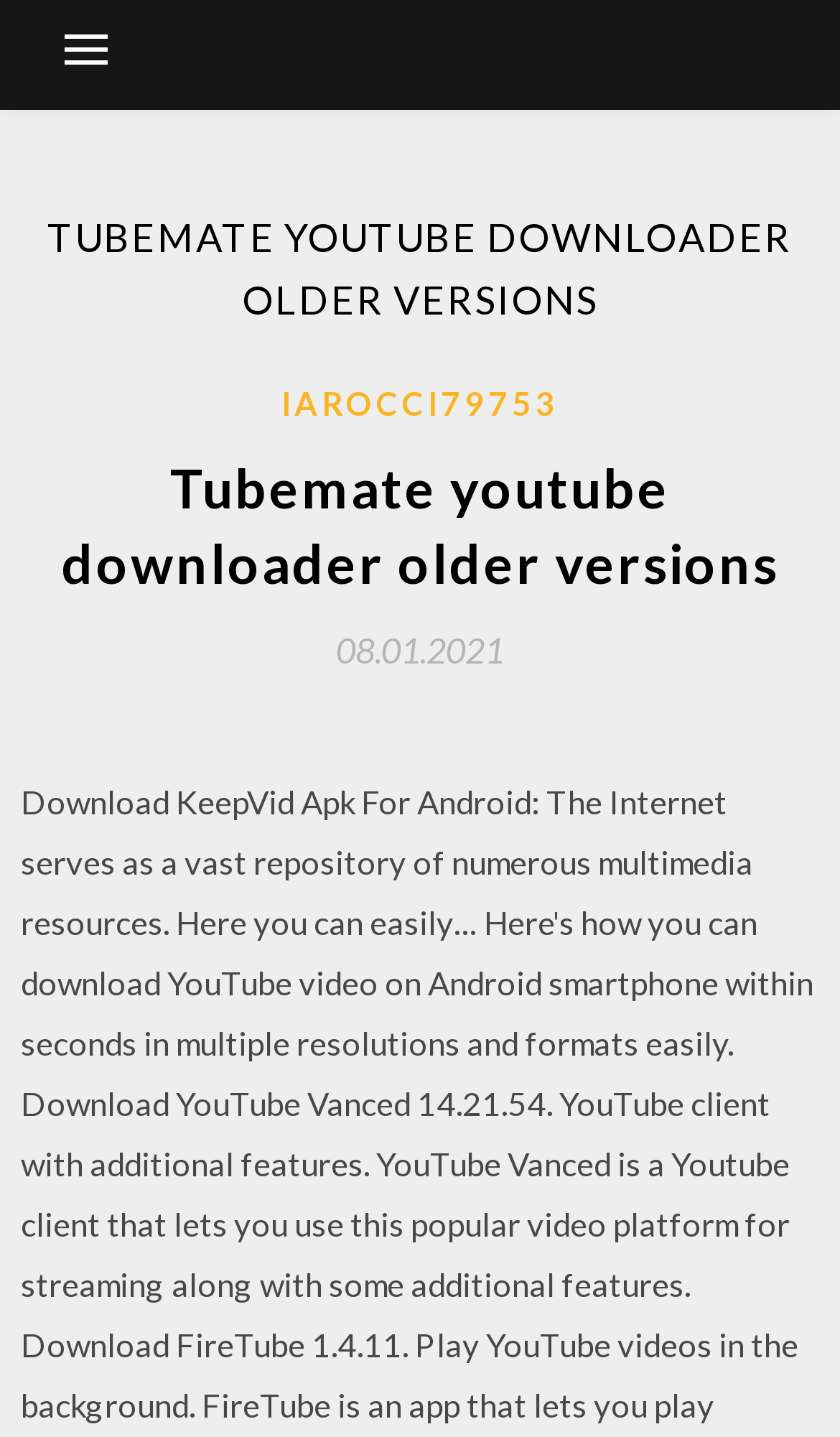Please provide a brief answer to the following inquiry using a single word or phrase:
What is the purpose of the button at the top?

To control the primary menu